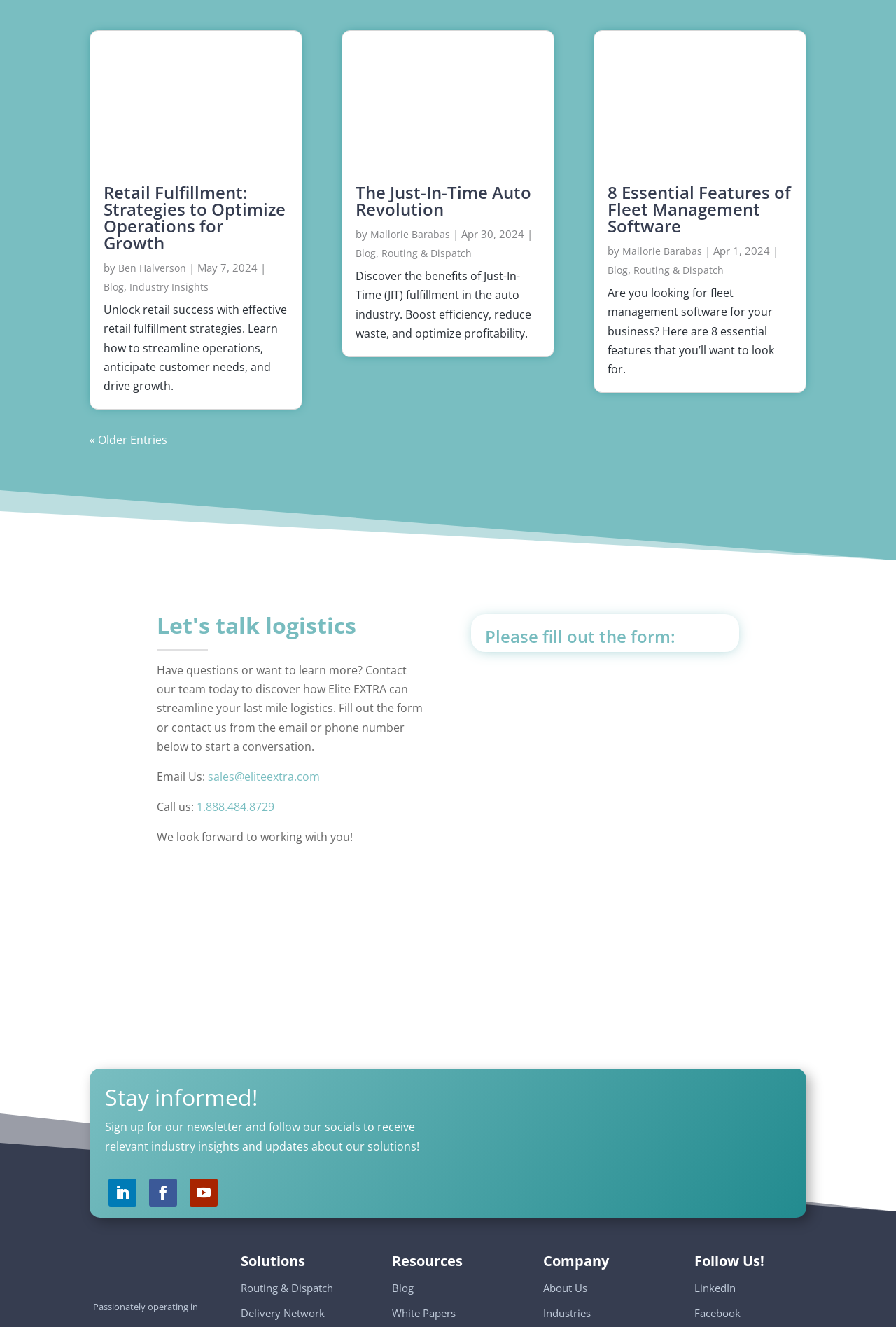Who wrote the second article?
Please answer the question as detailed as possible.

The second article's author is mentioned as 'Mallorie Barabas' in the text 'by Mallorie Barabas'.